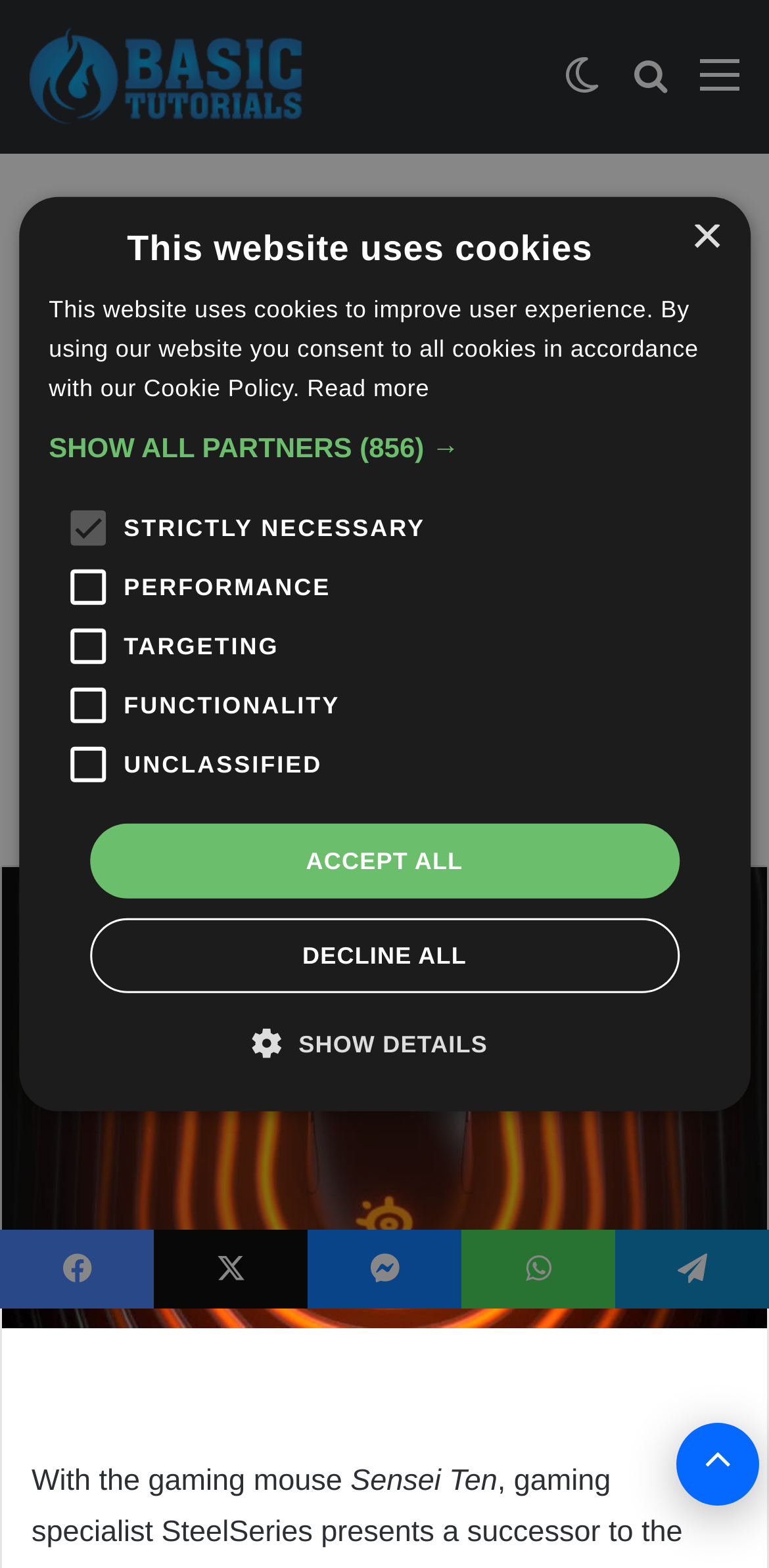What is the date of the news article?
Please use the image to provide a one-word or short phrase answer.

1. October 2019